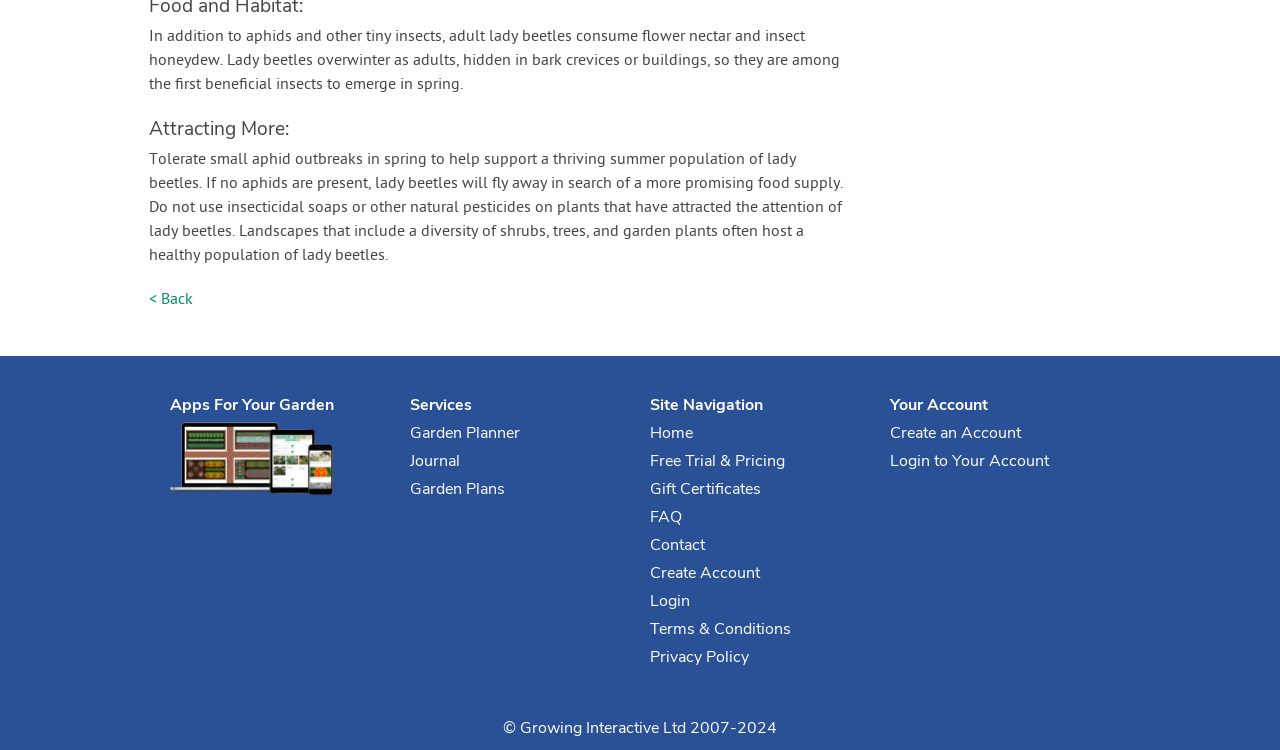Determine the bounding box coordinates of the region that needs to be clicked to achieve the task: "Click on 'Apps For Your Garden'".

[0.133, 0.525, 0.261, 0.554]